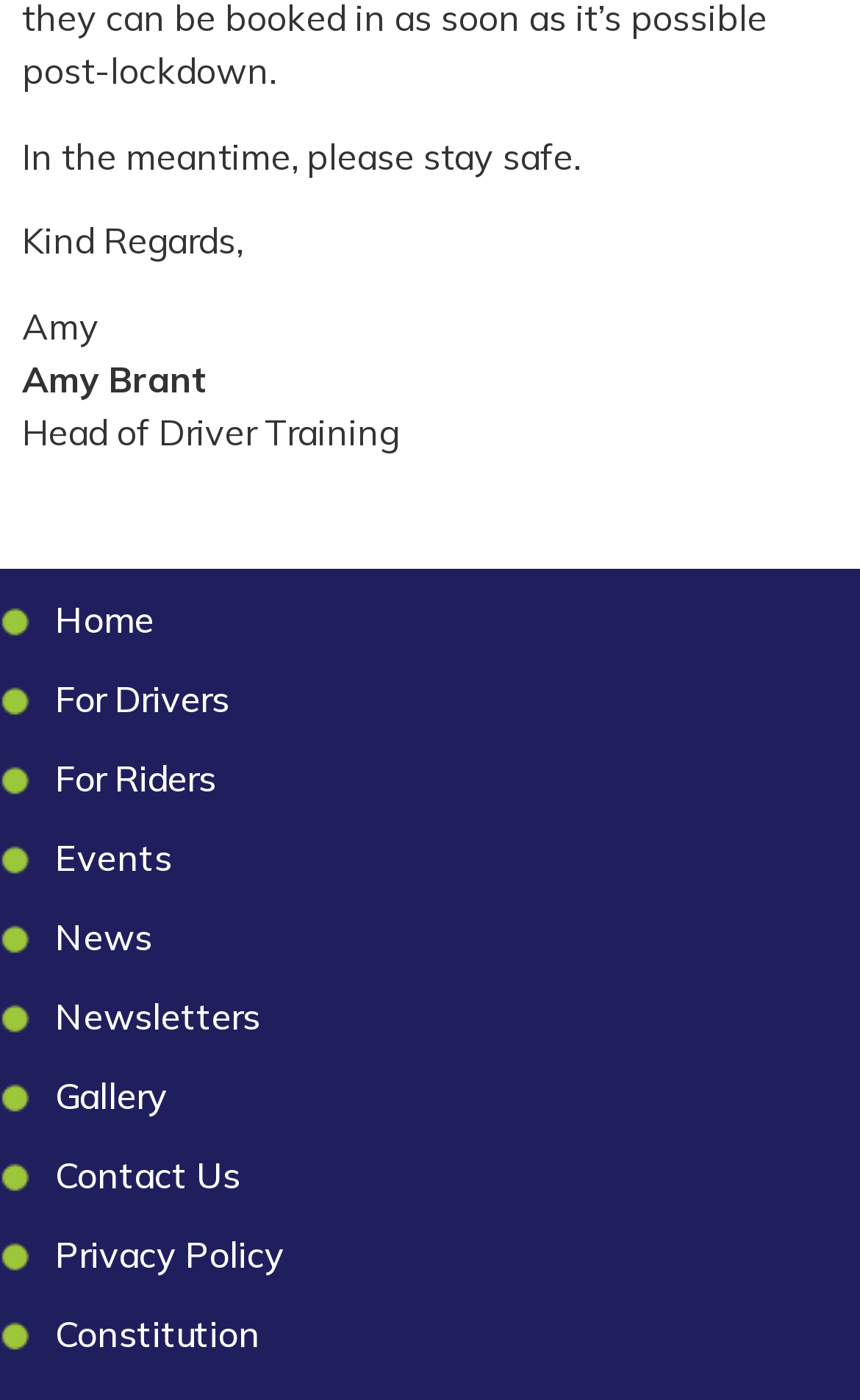What is the title of Amy Brant?
Provide an in-depth and detailed answer to the question.

The webpage contains a section with a signature-like format, where it says 'Amy Brant' followed by 'Head of Driver Training', which suggests that this is her title.